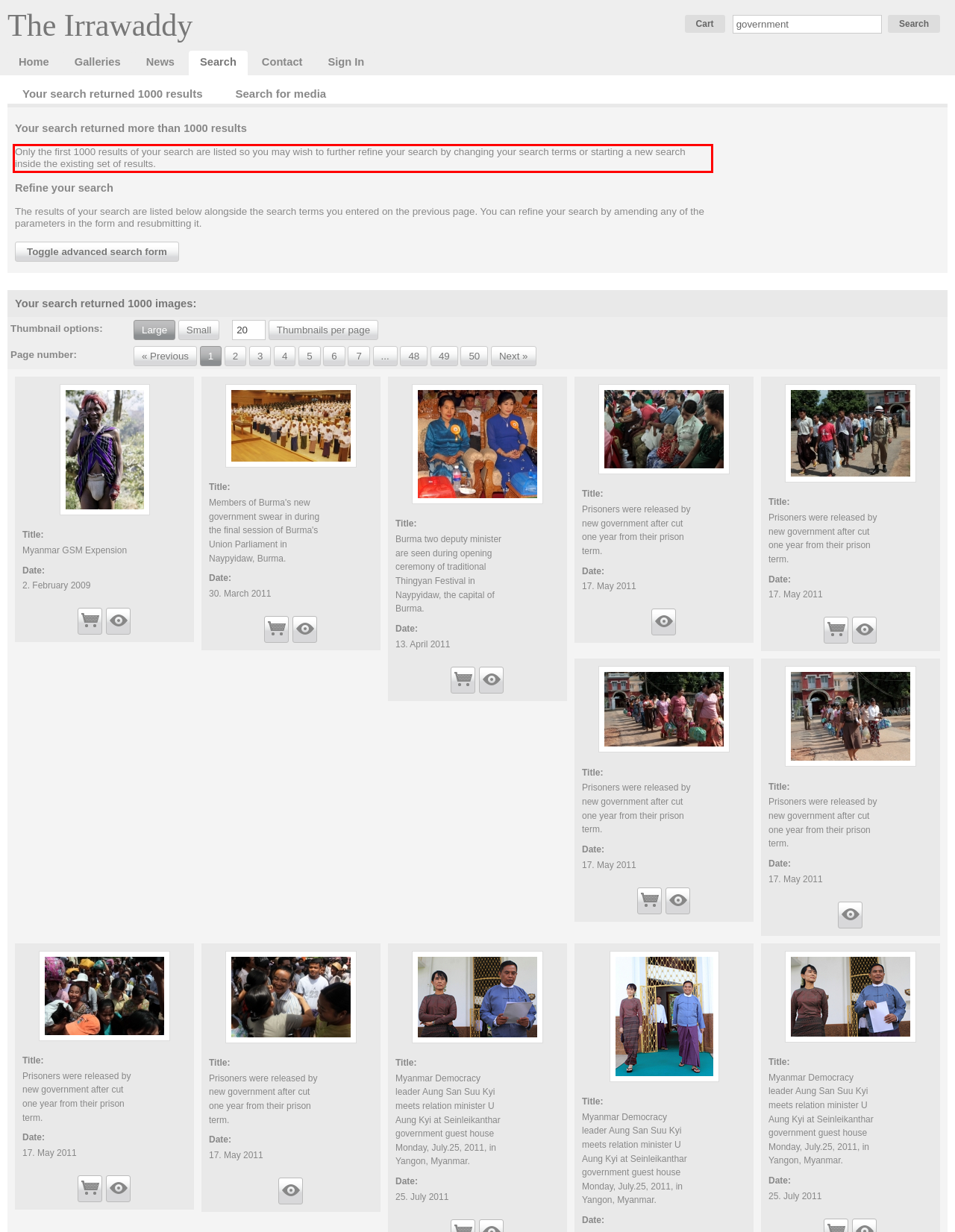The screenshot provided shows a webpage with a red bounding box. Apply OCR to the text within this red bounding box and provide the extracted content.

Only the first 1000 results of your search are listed so you may wish to further refine your search by changing your search terms or starting a new search inside the existing set of results.